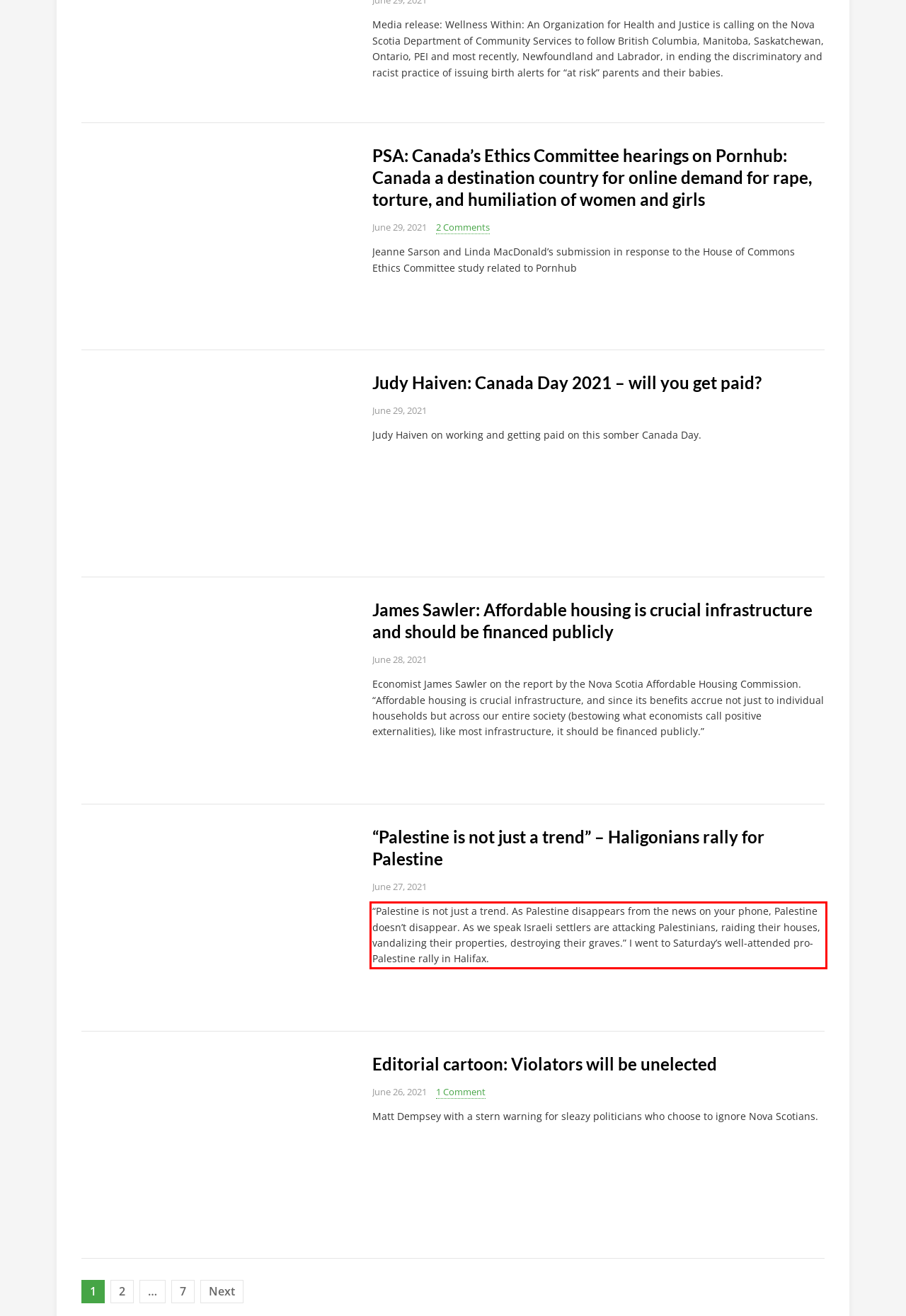Identify and extract the text within the red rectangle in the screenshot of the webpage.

“Palestine is not just a trend. As Palestine disappears from the news on your phone, Palestine doesn’t disappear. As we speak Israeli settlers are attacking Palestinians, raiding their houses, vandalizing their properties, destroying their graves.” I went to Saturday’s well-attended pro-Palestine rally in Halifax.